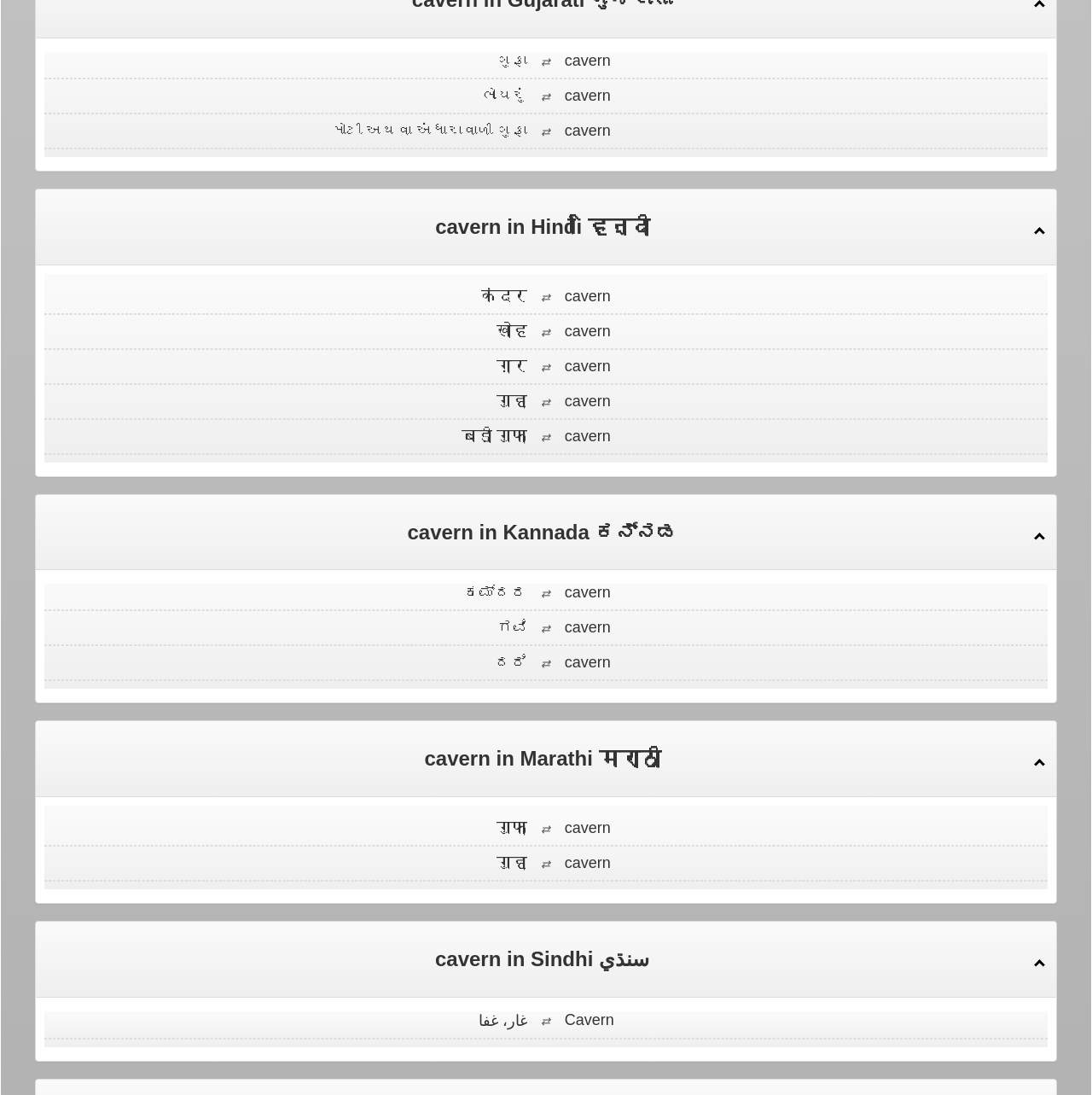Can you find the bounding box coordinates for the element that needs to be clicked to execute this instruction: "Learn more about BARF World"? The coordinates should be given as four float numbers between 0 and 1, i.e., [left, top, right, bottom].

None